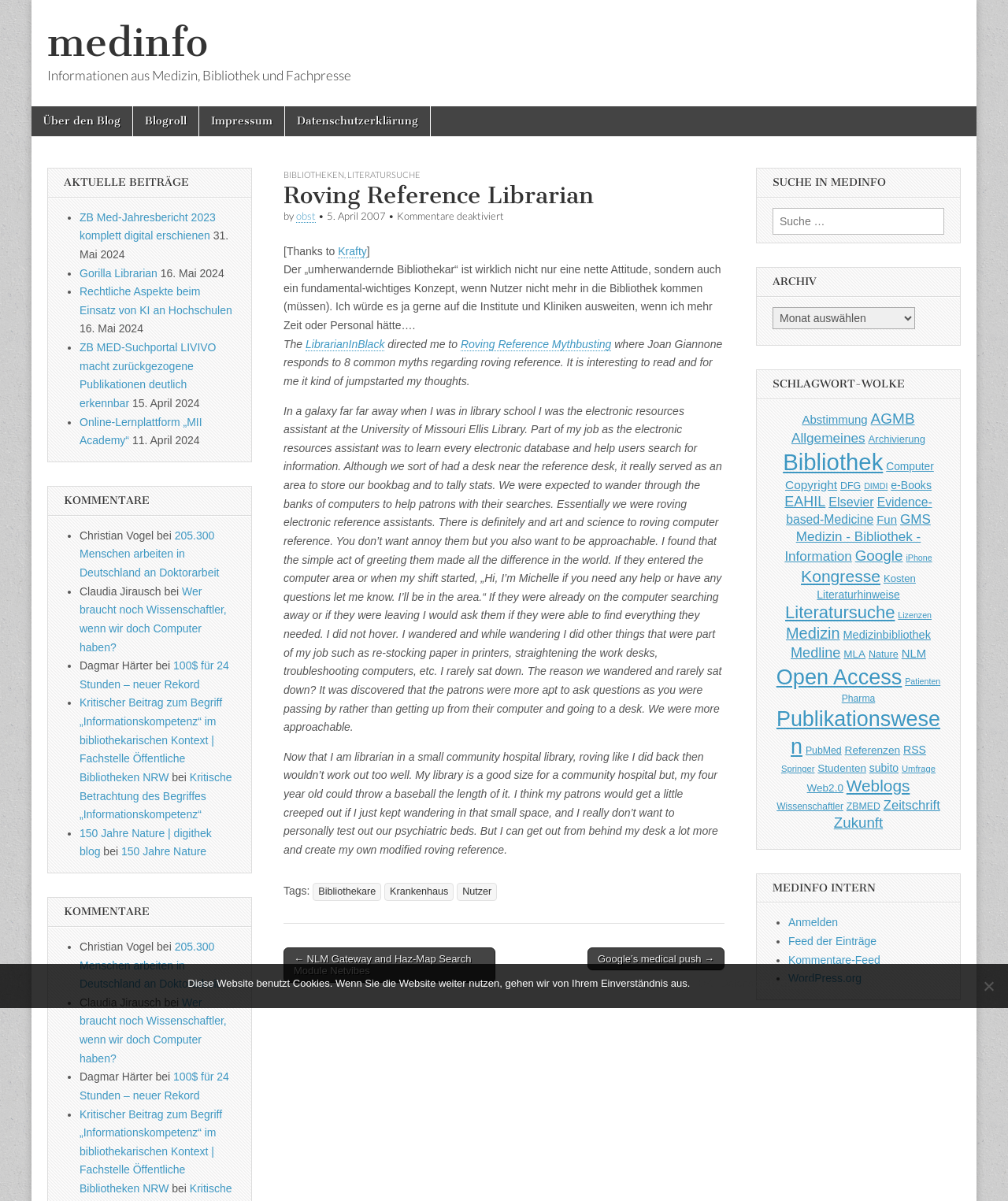Pinpoint the bounding box coordinates of the element that must be clicked to accomplish the following instruction: "Read the article 'Roving Reference Librarian'". The coordinates should be in the format of four float numbers between 0 and 1, i.e., [left, top, right, bottom].

[0.281, 0.139, 0.719, 0.769]